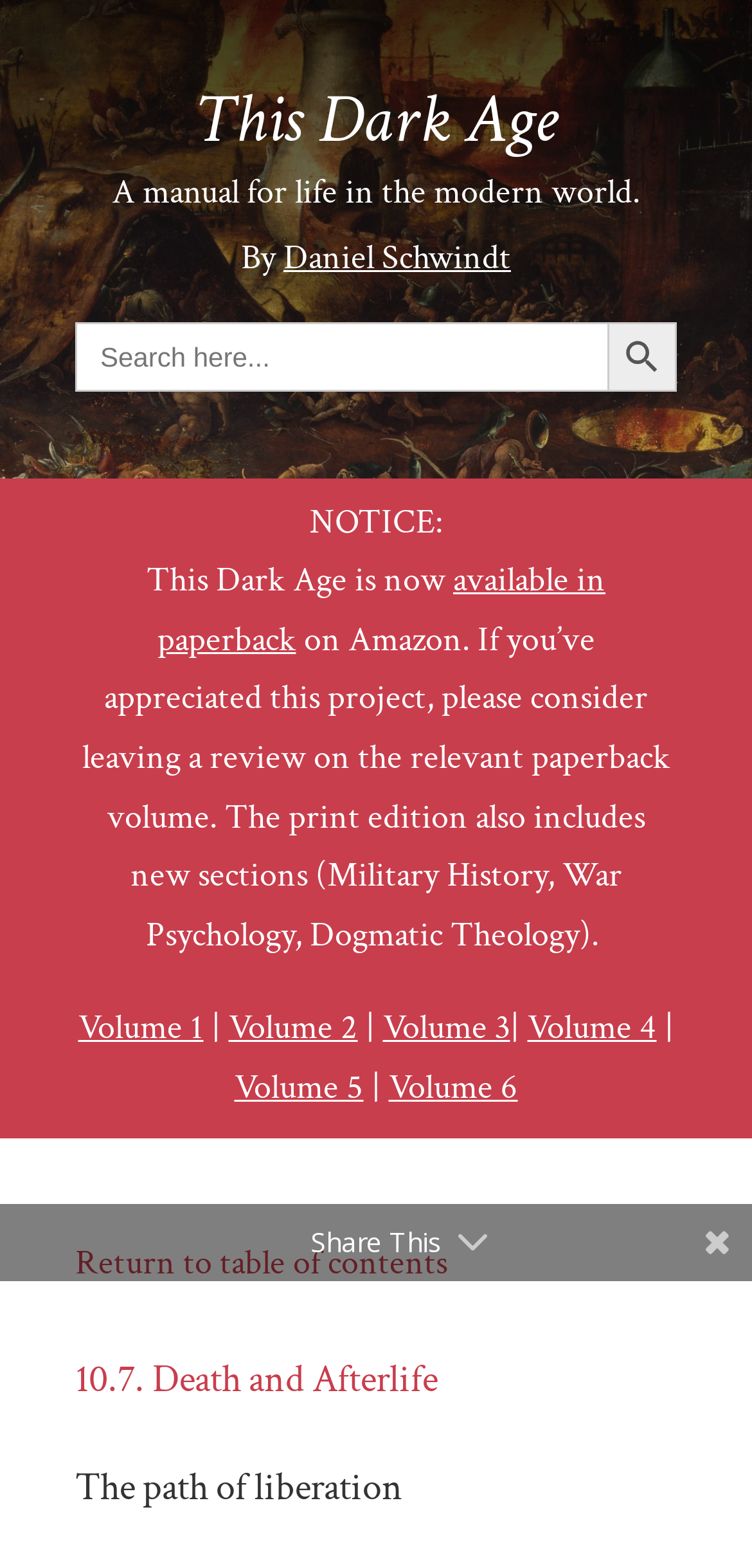Identify the bounding box for the UI element described as: "Return to table of contents". Ensure the coordinates are four float numbers between 0 and 1, formatted as [left, top, right, bottom].

[0.1, 0.791, 0.595, 0.819]